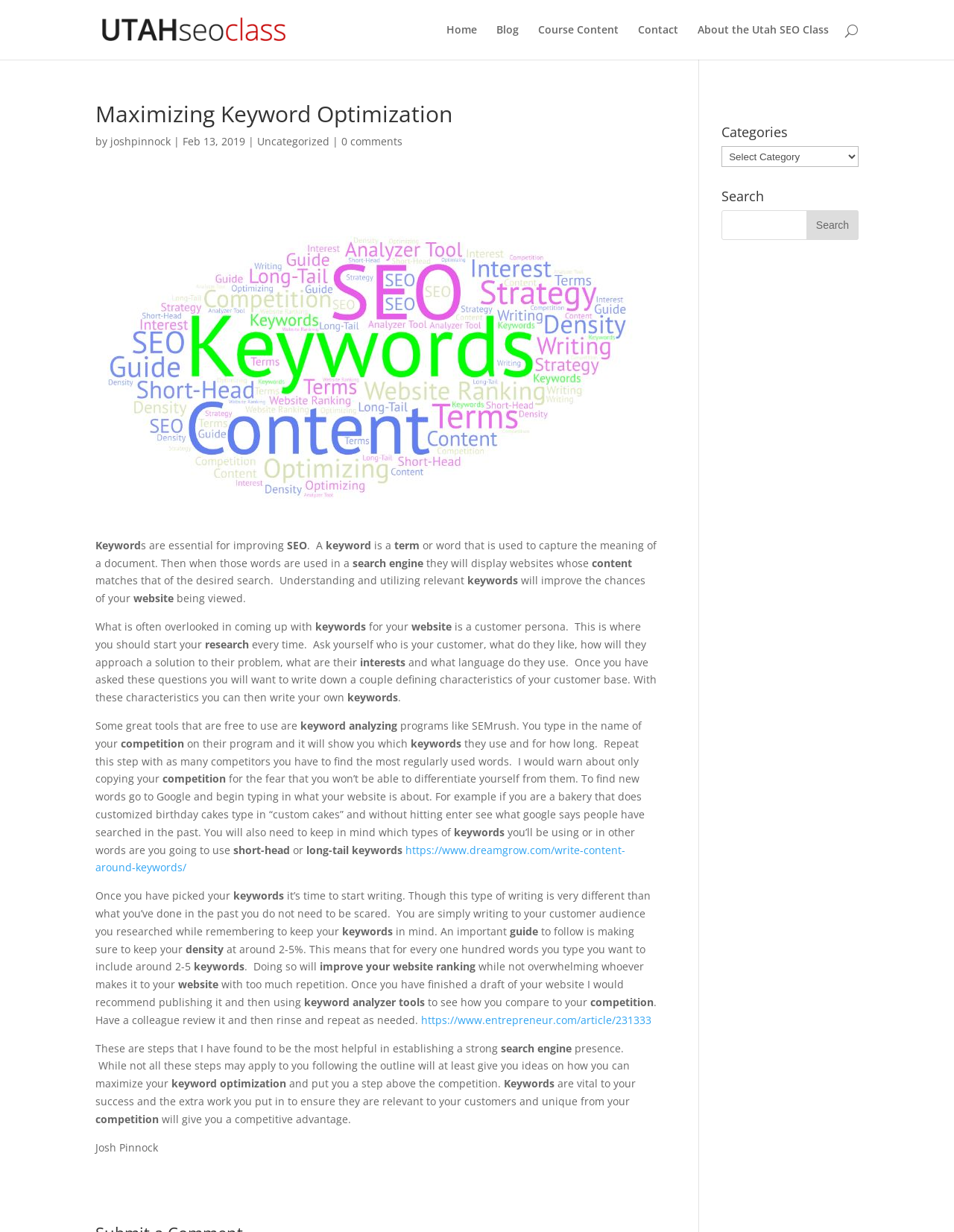How can you find relevant keywords for your website?
Using the image, elaborate on the answer with as much detail as possible.

The webpage suggests using free tools like SEMrush to analyze competitors' keywords and find relevant ones for your website. You can also use Google to find keywords by typing in what your website is about and seeing what people have searched in the past.